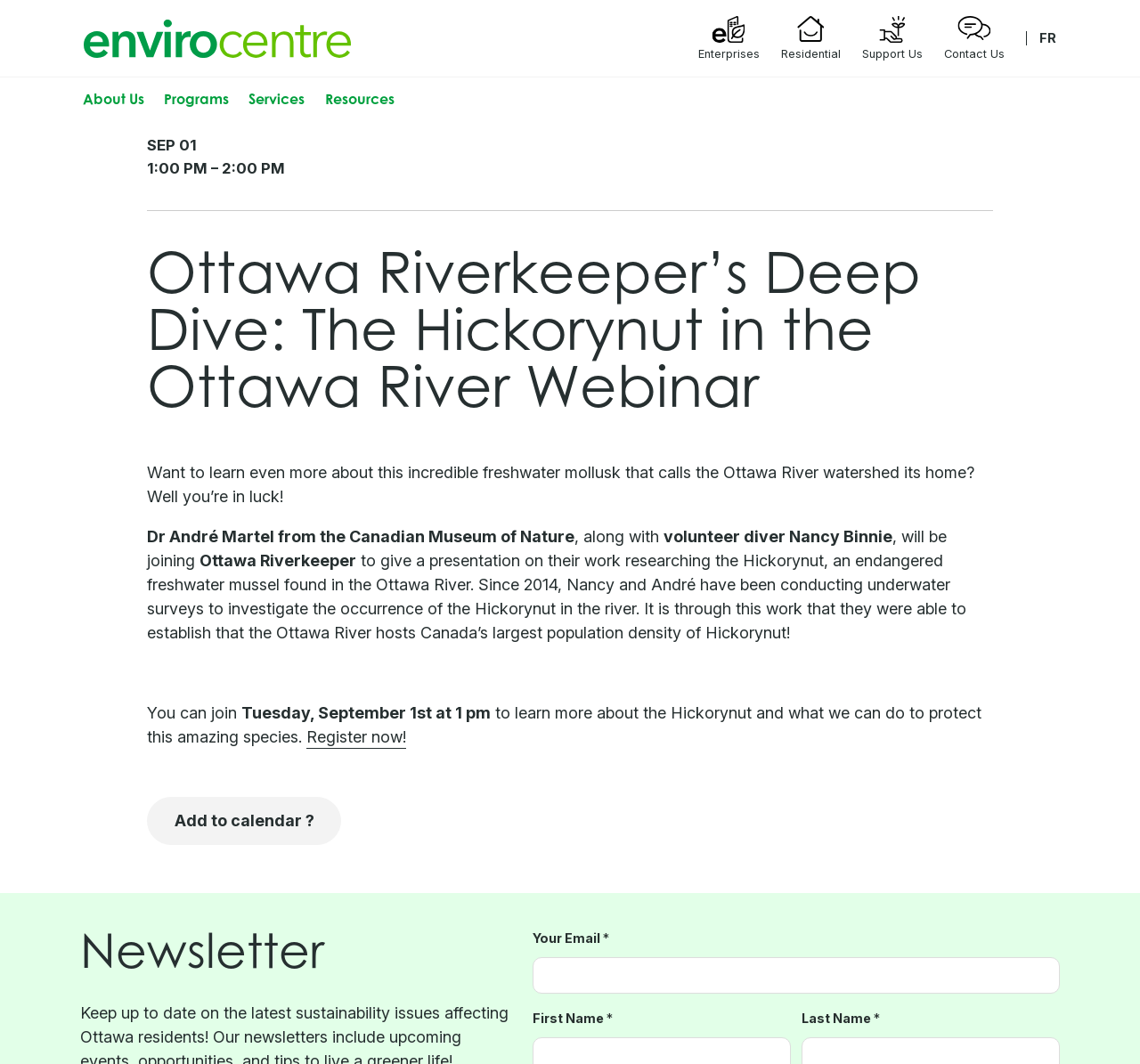Answer the following in one word or a short phrase: 
What is the topic of the webinar?

Hickorynut in the Ottawa River